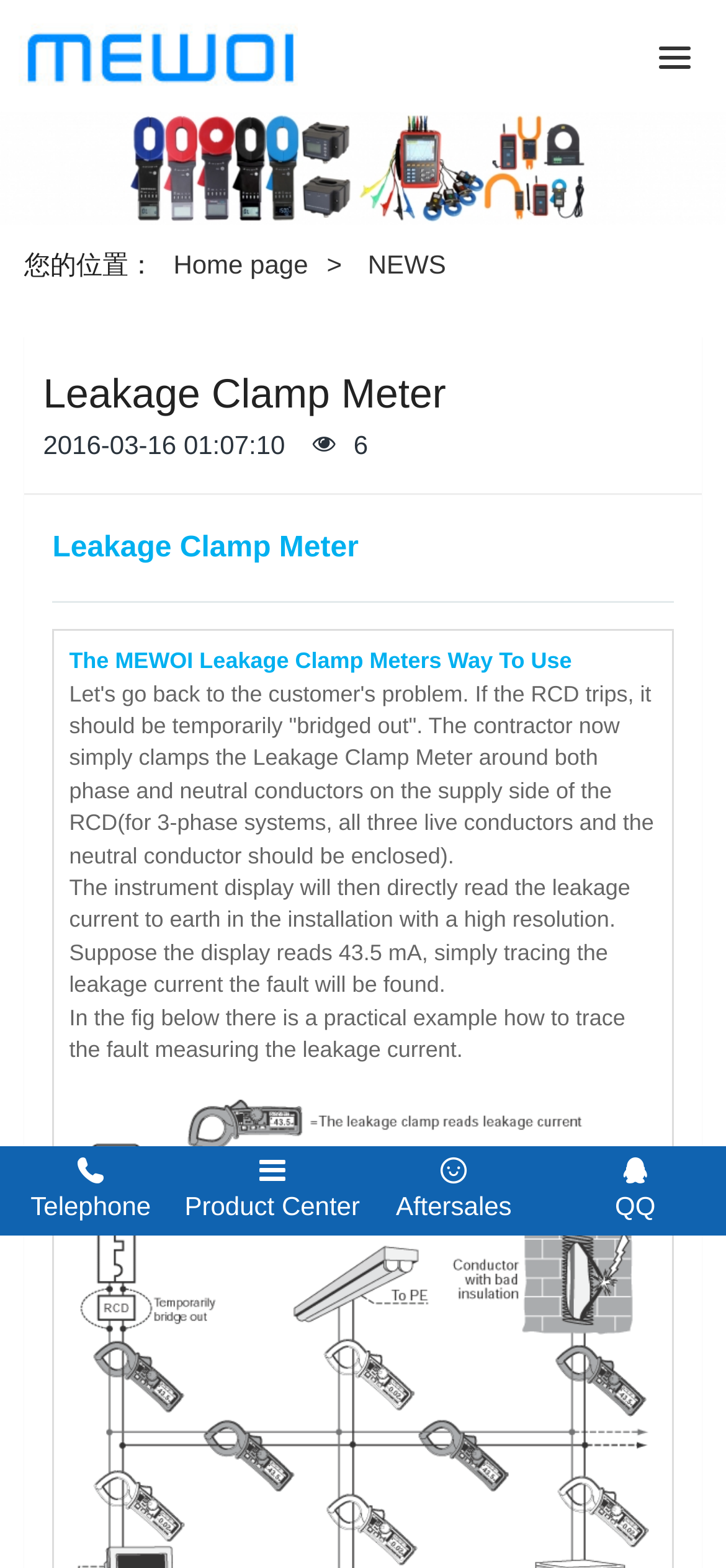Please determine the primary heading and provide its text.

Leakage Clamp Meter